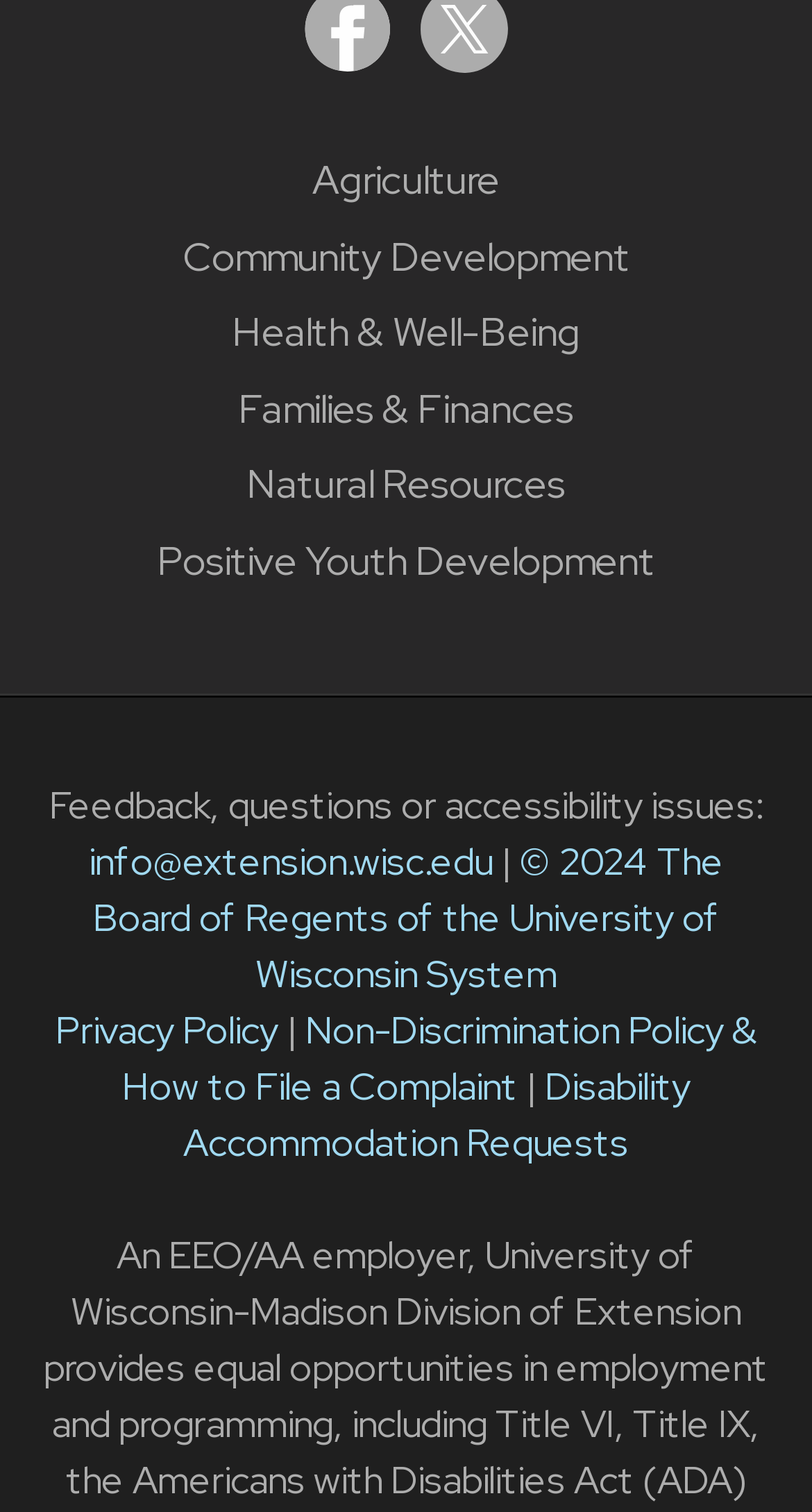What is the email address for feedback?
Based on the image, answer the question with a single word or brief phrase.

info@extension.wisc.edu